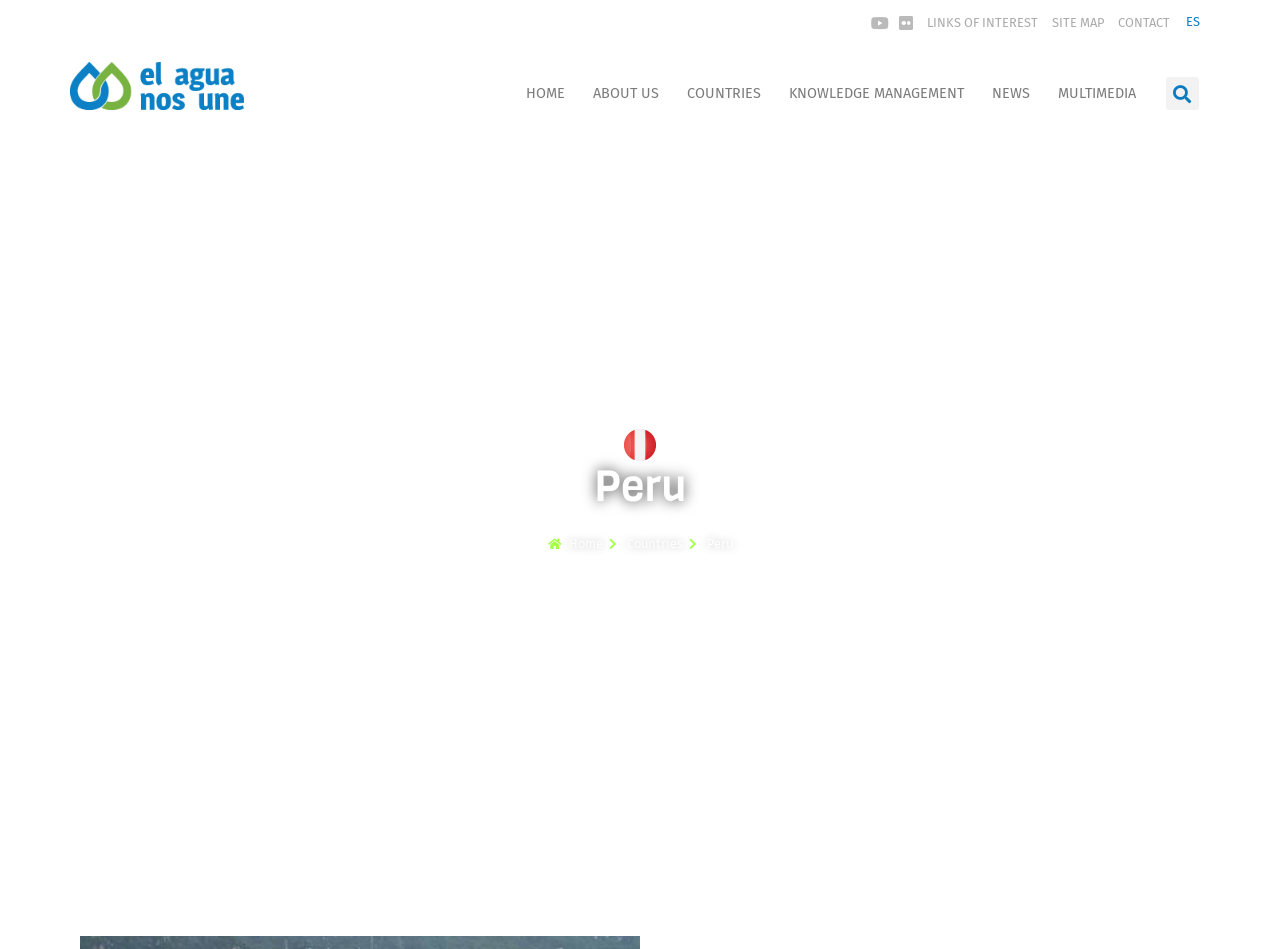Find the bounding box coordinates for the HTML element described in this sentence: "Knowledge management". Provide the coordinates as four float numbers between 0 and 1, in the format [left, top, right, bottom].

[0.605, 0.08, 0.764, 0.118]